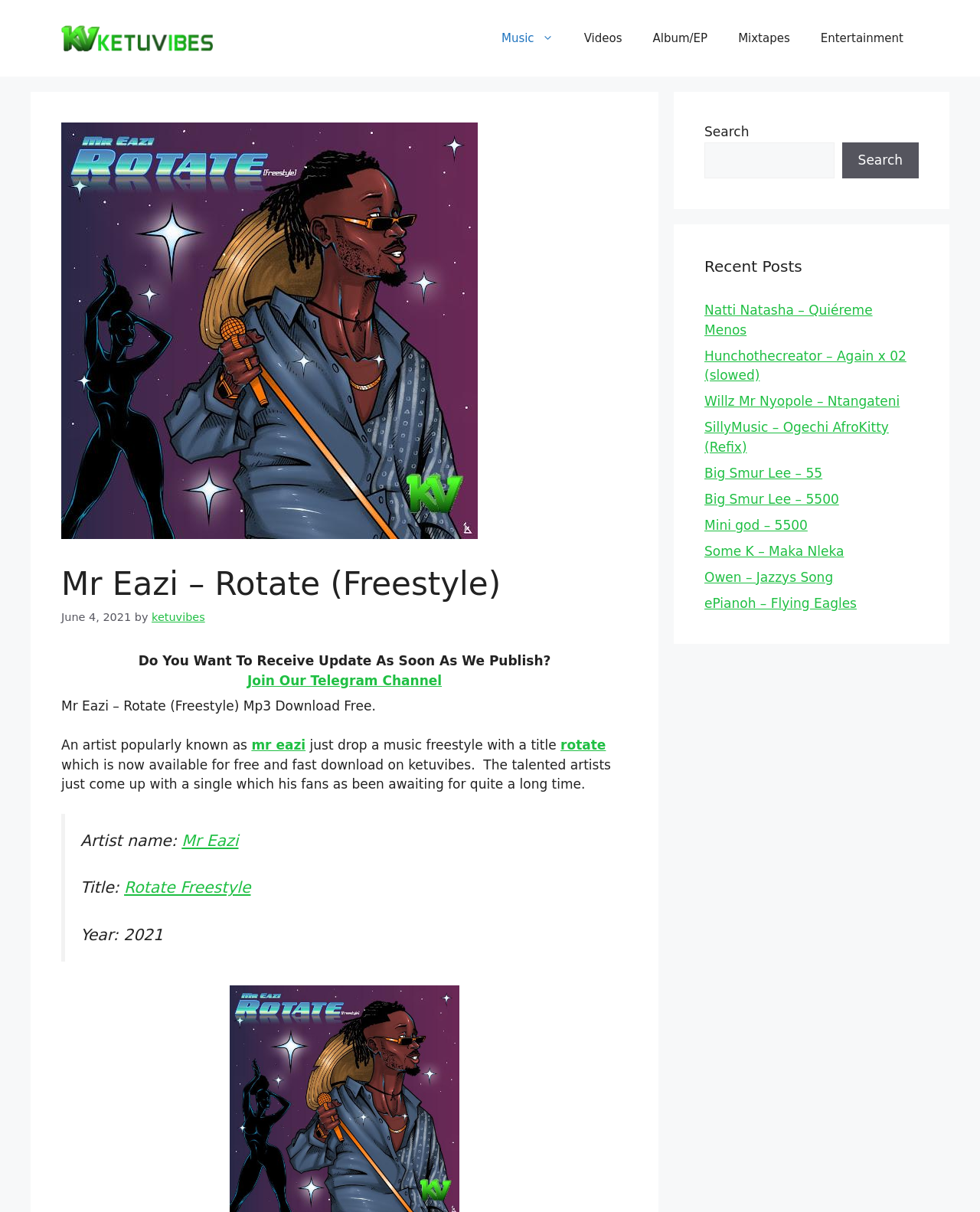What type of content is available on the webpage?
Refer to the image and give a detailed response to the question.

The webpage appears to be a music download website, as it provides information about a music freestyle released by Mr Eazi, including the title, year of release, and a download link. The webpage also has a search box and a section for recent posts, suggesting that it provides a collection of music content.